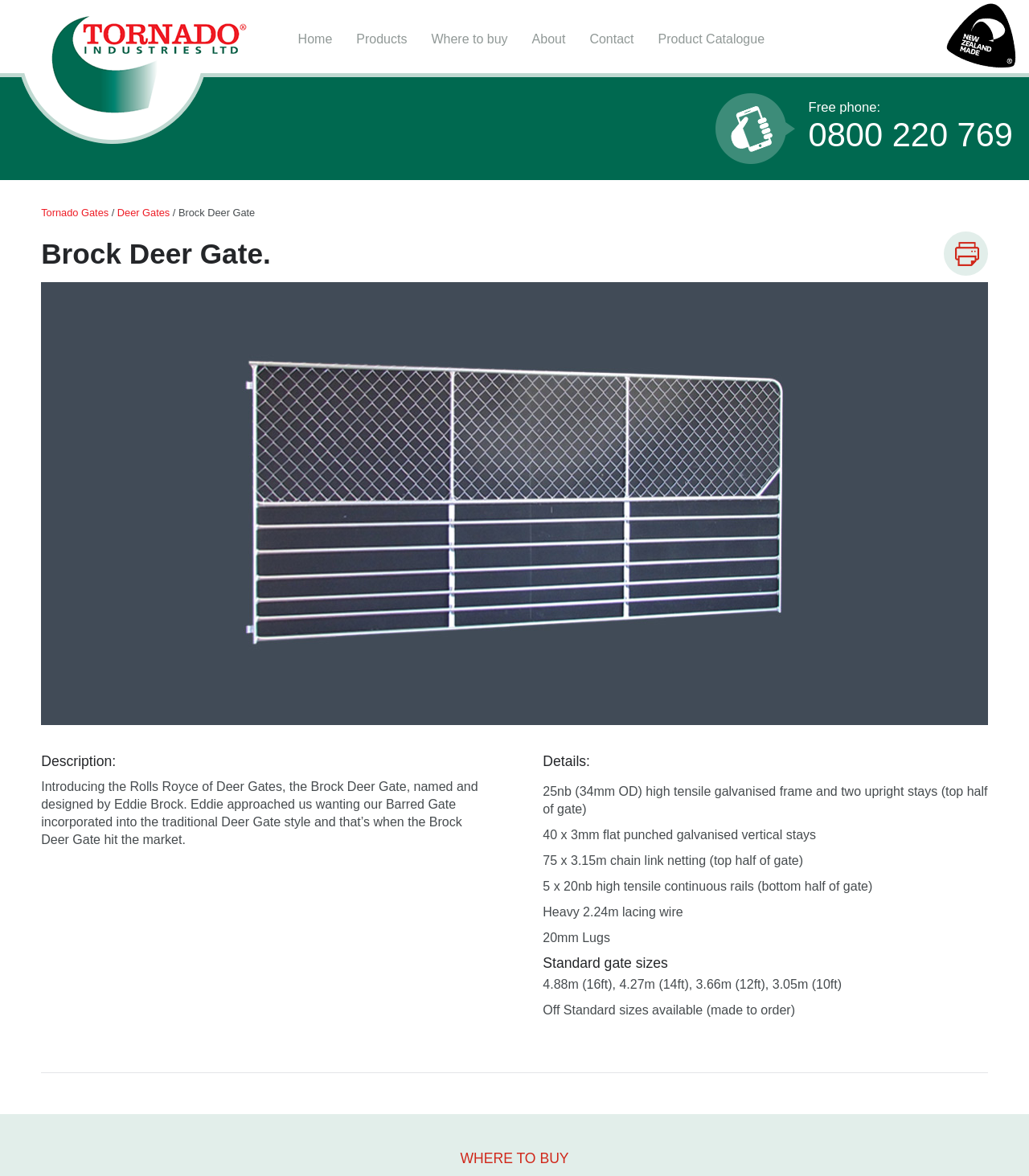What is the material of the frame?
Using the information presented in the image, please offer a detailed response to the question.

The material of the frame can be found in the static text '25nb (34mm OD) high tensile galvanised frame and two upright stays (top half of gate)' which is located in the 'Details' section of the webpage.